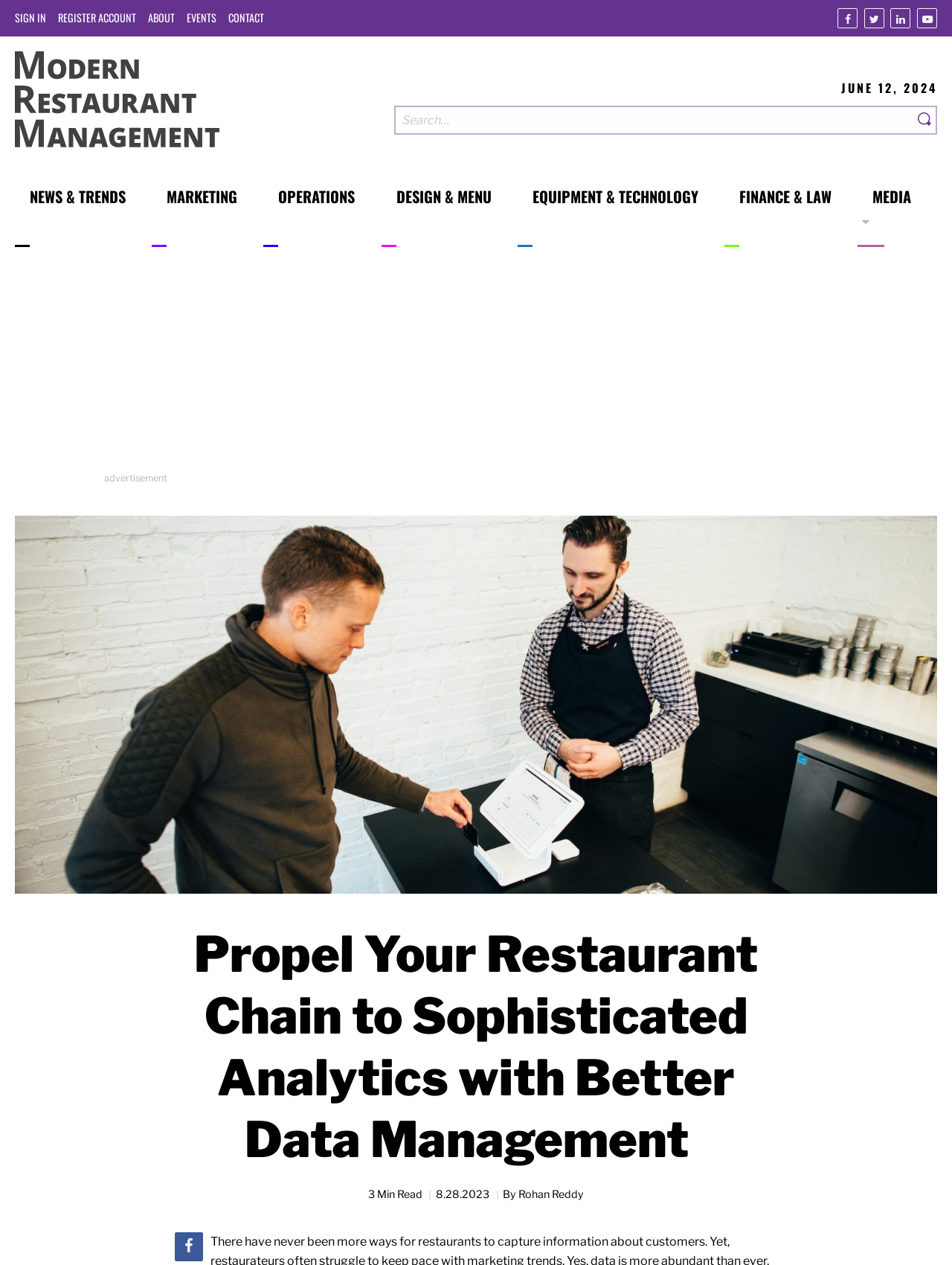Pinpoint the bounding box coordinates of the element to be clicked to execute the instruction: "Click on the 'Home' link".

None